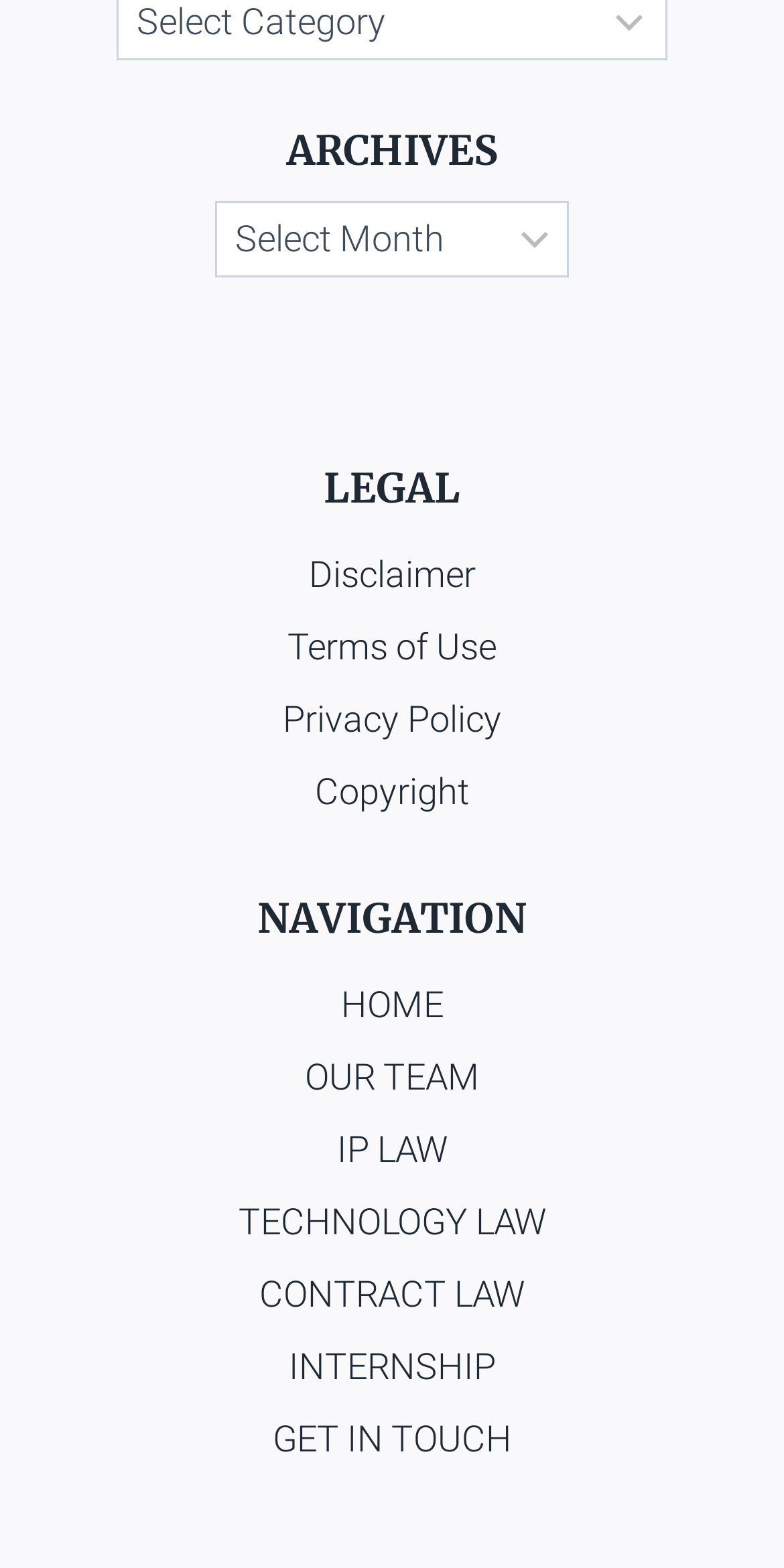Please identify the bounding box coordinates of the region to click in order to complete the task: "visit contact us page". The coordinates must be four float numbers between 0 and 1, specified as [left, top, right, bottom].

None